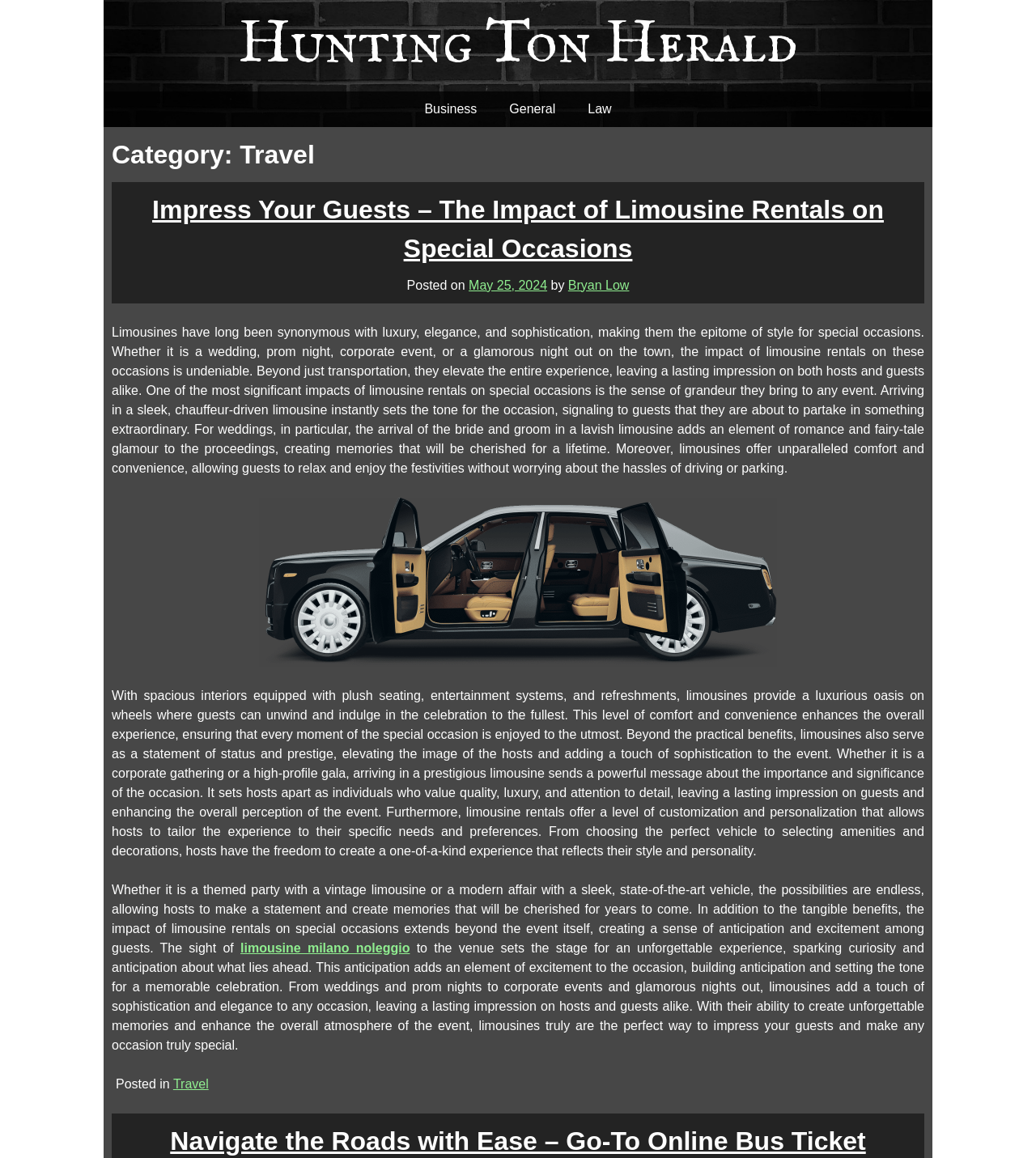Can you specify the bounding box coordinates of the area that needs to be clicked to fulfill the following instruction: "Click on the 'Business' link"?

[0.394, 0.079, 0.476, 0.109]